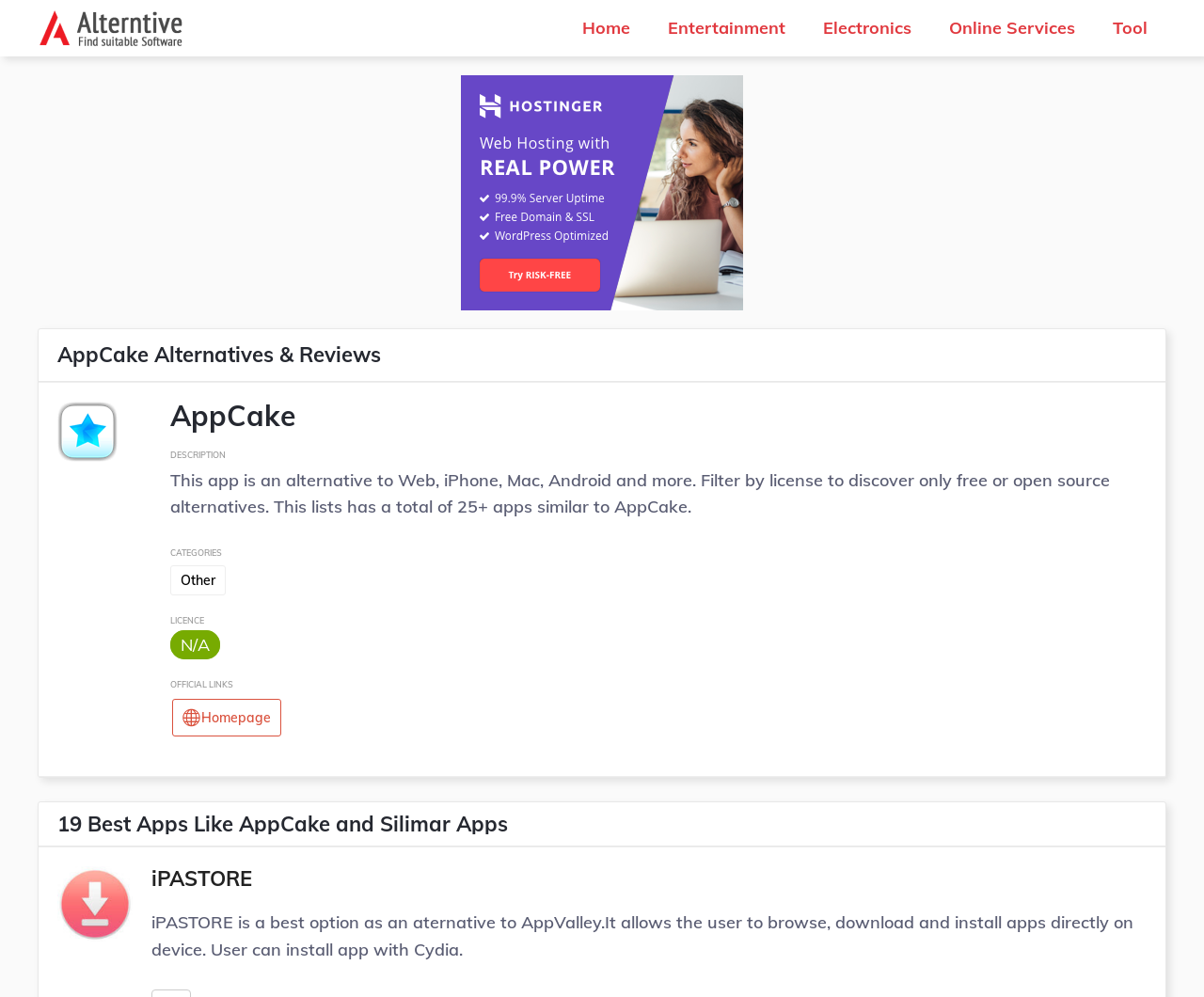Please locate the bounding box coordinates of the element that should be clicked to achieve the given instruction: "Subscribe for free".

None